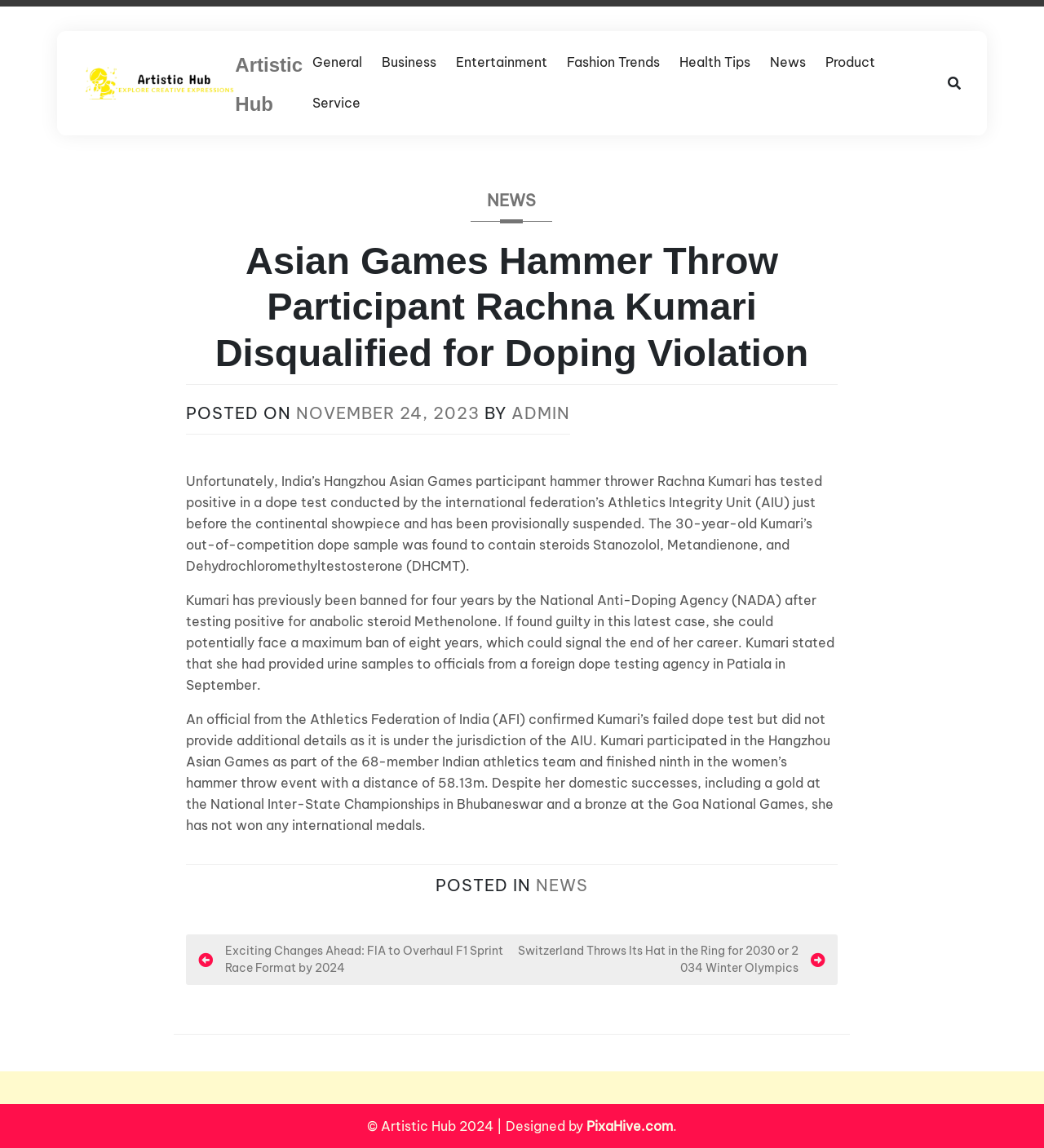Identify the bounding box of the HTML element described here: "November 24, 2023". Provide the coordinates as four float numbers between 0 and 1: [left, top, right, bottom].

[0.284, 0.351, 0.46, 0.369]